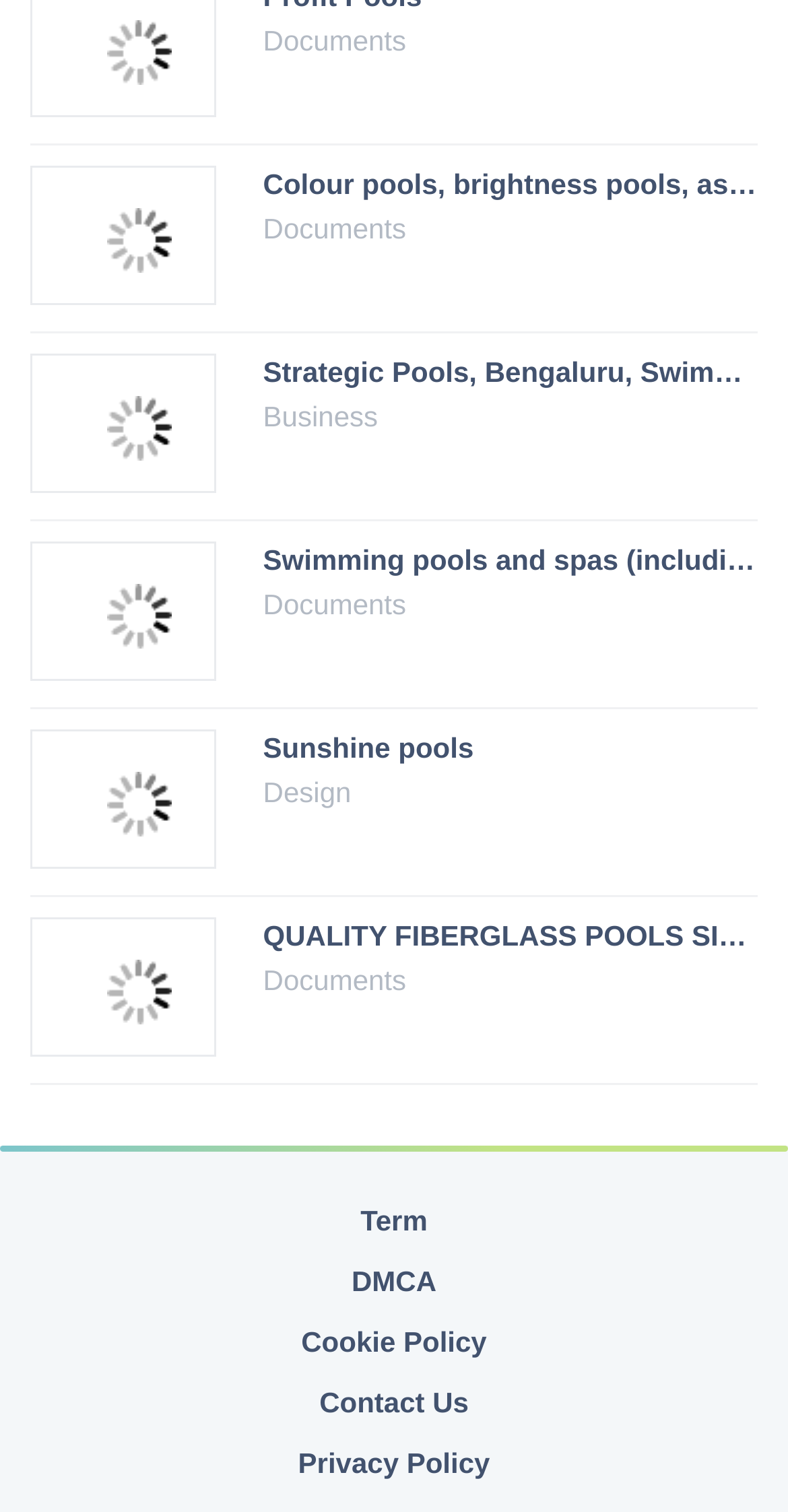Pinpoint the bounding box coordinates of the area that must be clicked to complete this instruction: "Learn about residential pool building".

[0.092, 0.961, 0.727, 0.982]